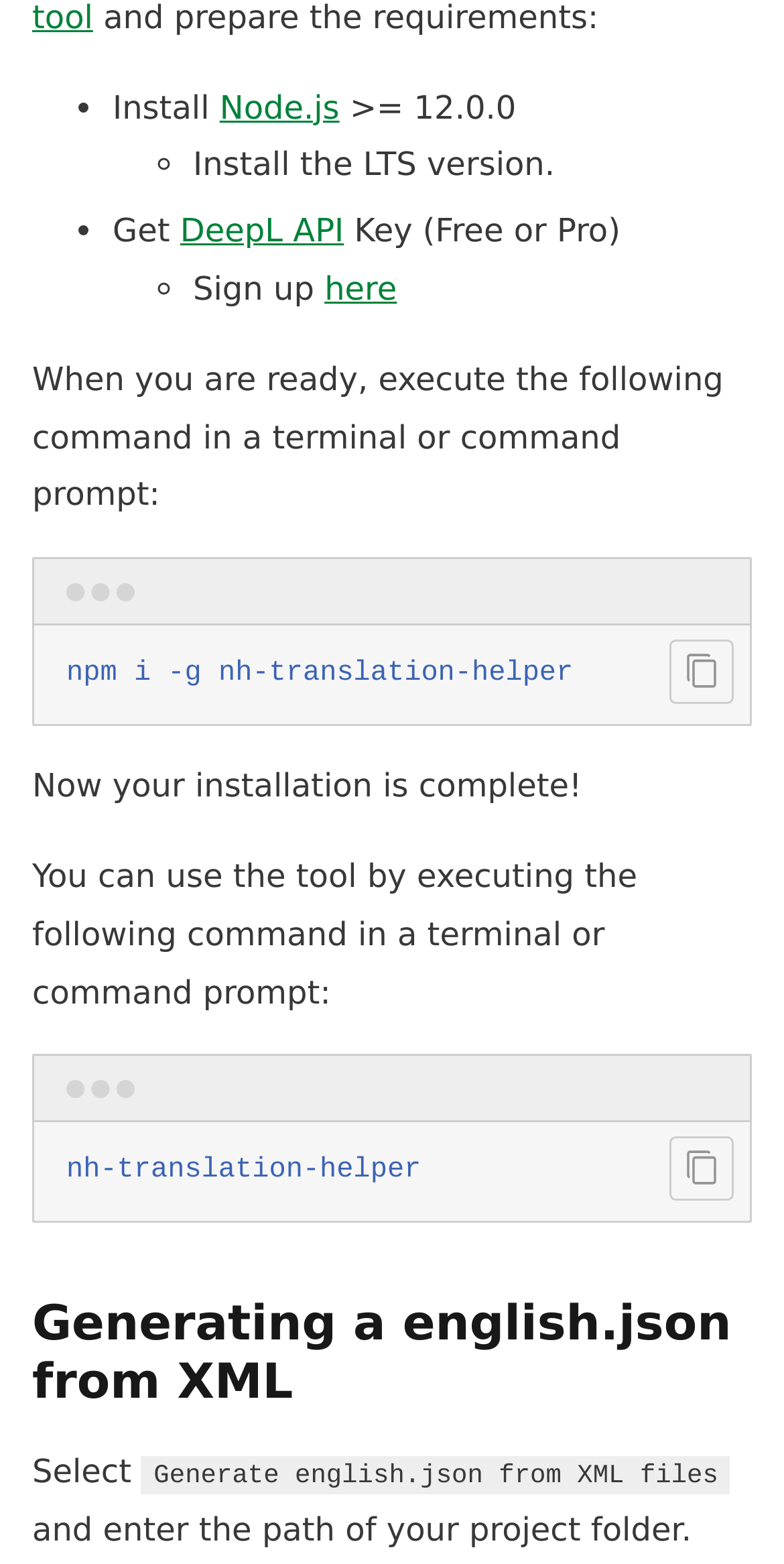What is the purpose of the 'nh-translation-helper' tool?
From the screenshot, provide a brief answer in one word or phrase.

Translation